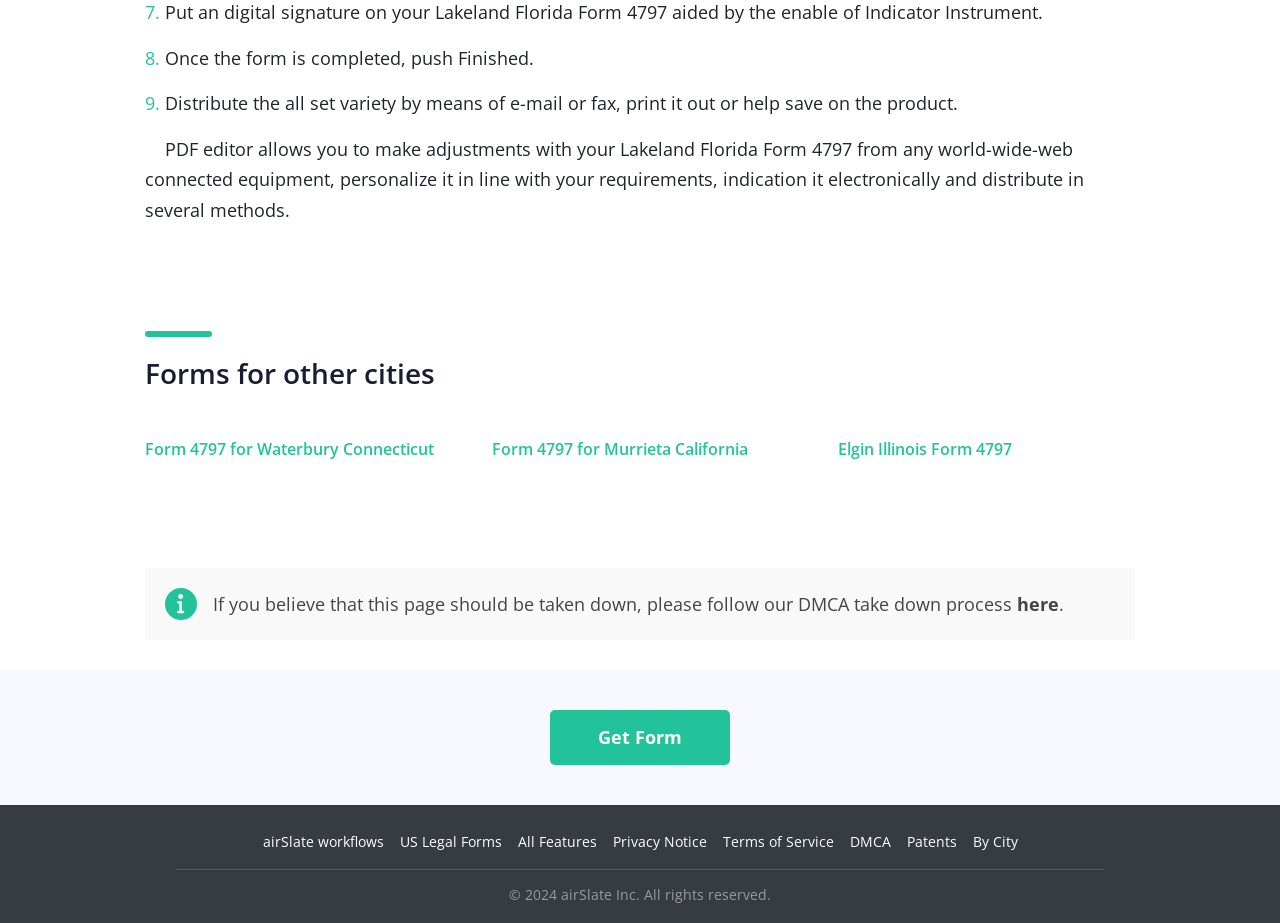Determine the bounding box coordinates for the clickable element required to fulfill the instruction: "Follow the DMCA take down process". Provide the coordinates as four float numbers between 0 and 1, i.e., [left, top, right, bottom].

[0.795, 0.641, 0.827, 0.667]